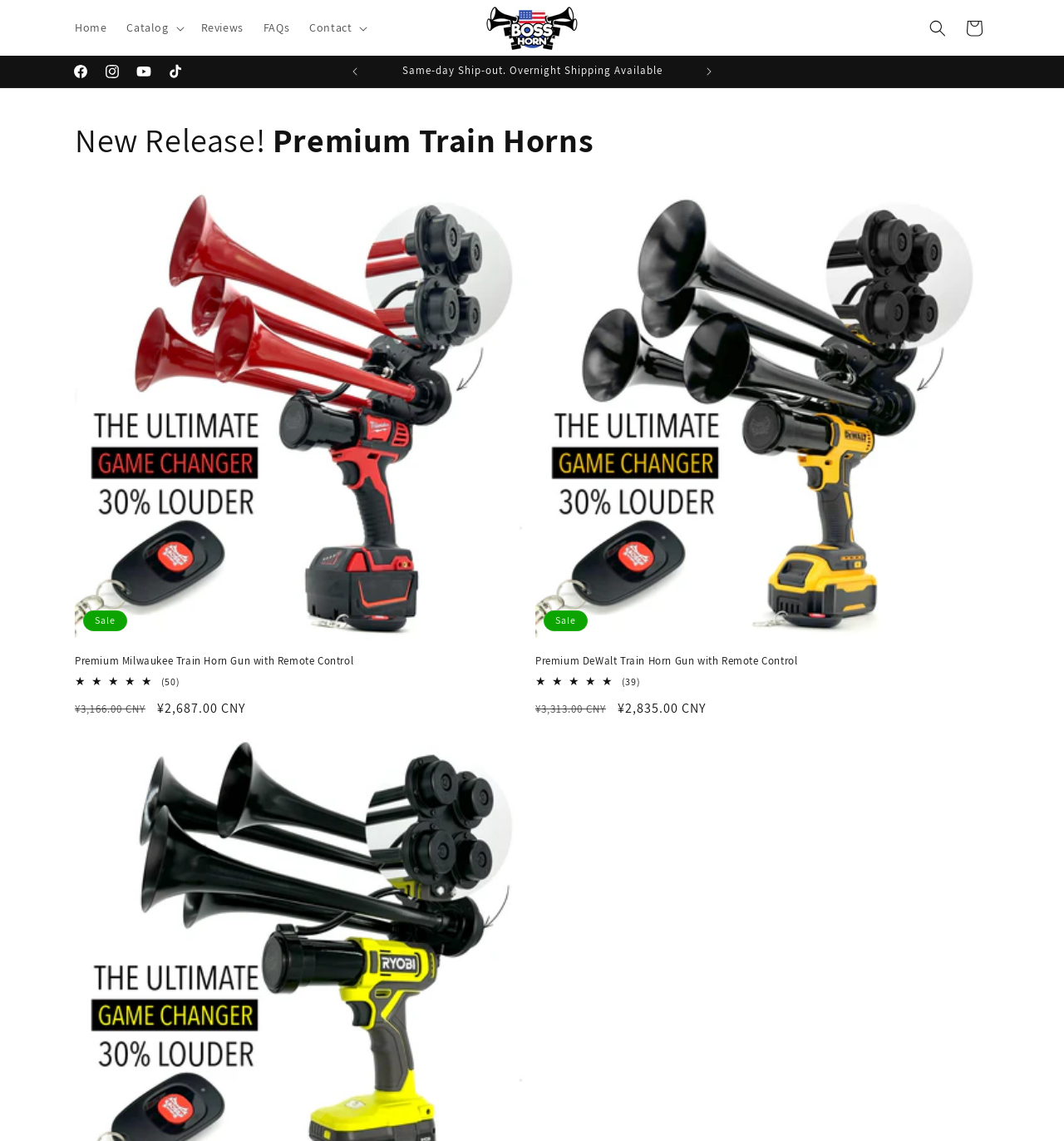Determine the main headline of the webpage and provide its text.

Air Horn Necklace: The Ultimate Statement Piece